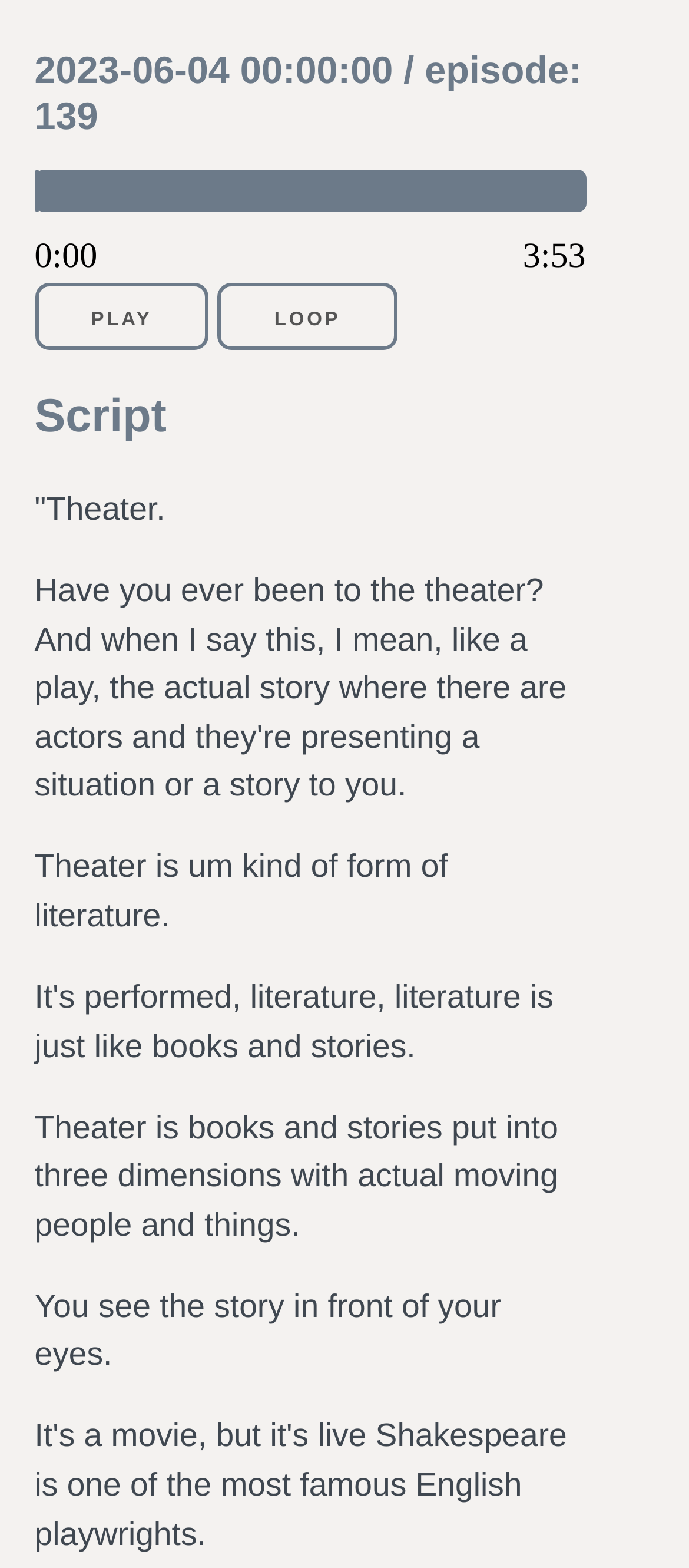Can you find the bounding box coordinates for the UI element given this description: "Play"? Provide the coordinates as four float numbers between 0 and 1: [left, top, right, bottom].

[0.05, 0.181, 0.303, 0.224]